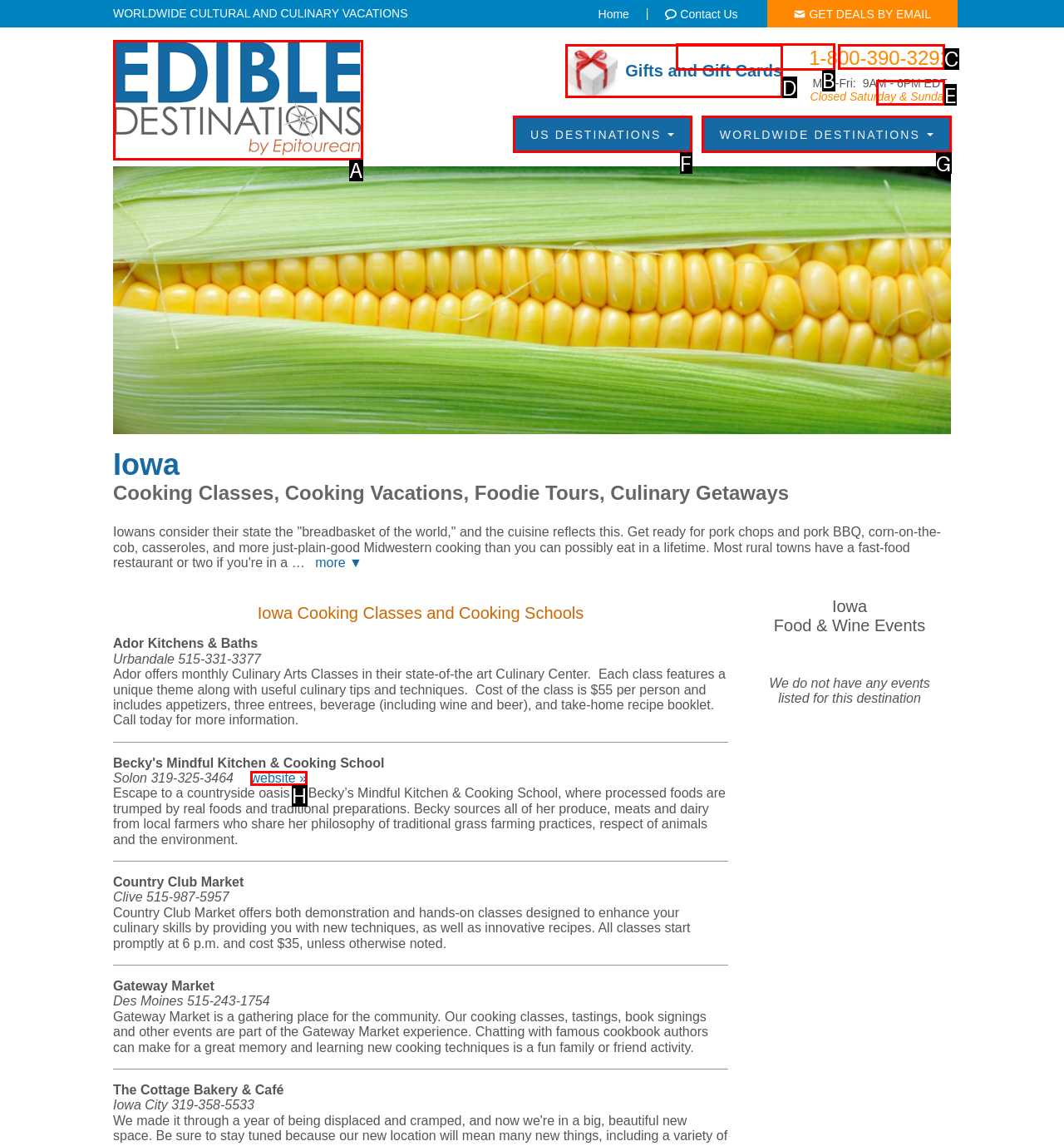Tell me the letter of the option that corresponds to the description: Sign up
Answer using the letter from the given choices directly.

C